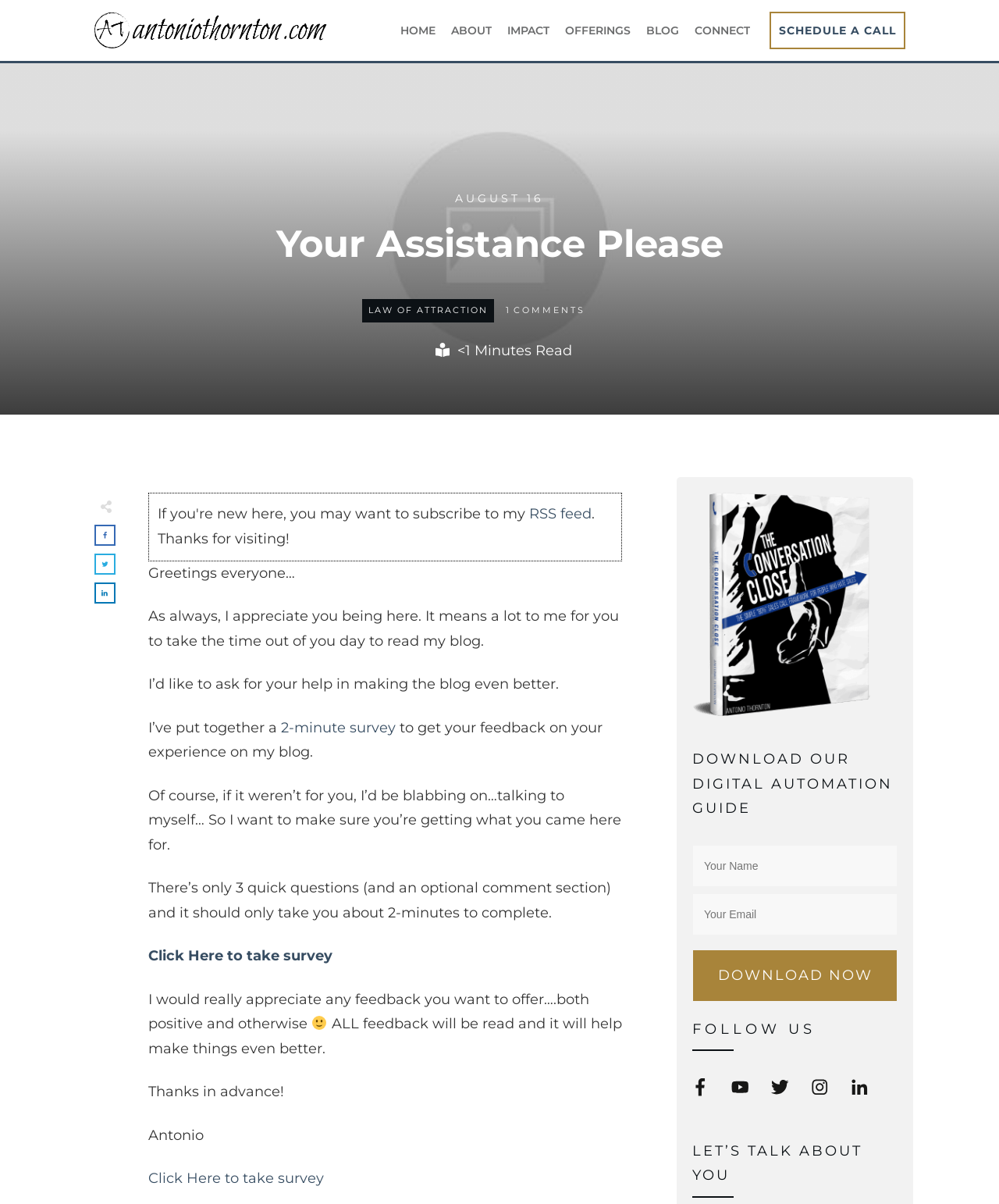Identify the bounding box coordinates of the specific part of the webpage to click to complete this instruction: "Click Here to take survey".

[0.148, 0.787, 0.333, 0.801]